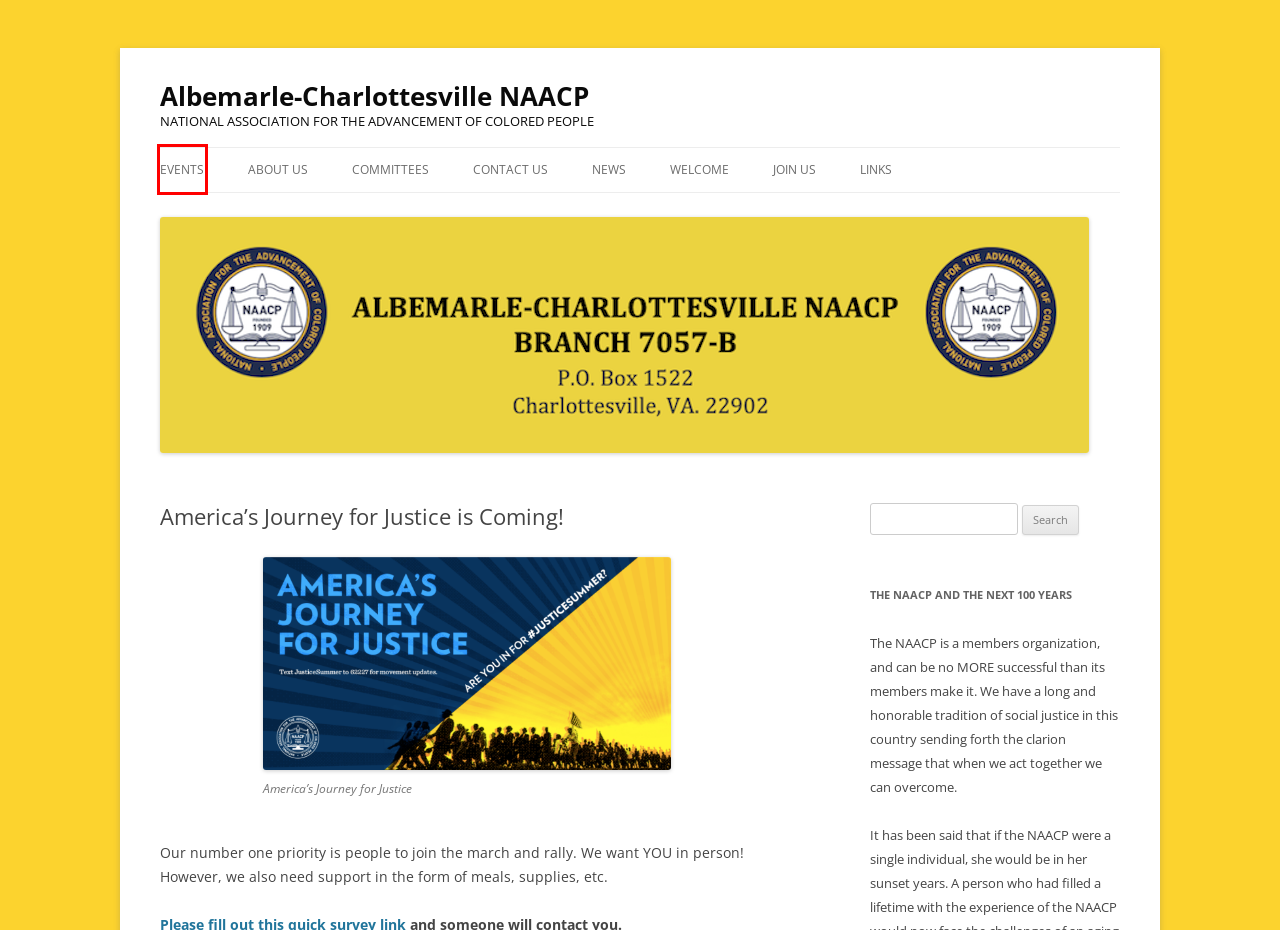Look at the screenshot of a webpage, where a red bounding box highlights an element. Select the best description that matches the new webpage after clicking the highlighted element. Here are the candidates:
A. Events | Albemarle-Charlottesville NAACP
B. Links | Albemarle-Charlottesville NAACP
C. Committees | Albemarle-Charlottesville NAACP
D. Welcome | Albemarle-Charlottesville NAACP
E. Contact Us | Albemarle-Charlottesville NAACP
F. About Us | Albemarle-Charlottesville NAACP
G. Join Us | Albemarle-Charlottesville NAACP
H. Albemarle-Charlottesville NAACP | NATIONAL ASSOCIATION FOR THE ADVANCEMENT OF COLORED PEOPLE

A